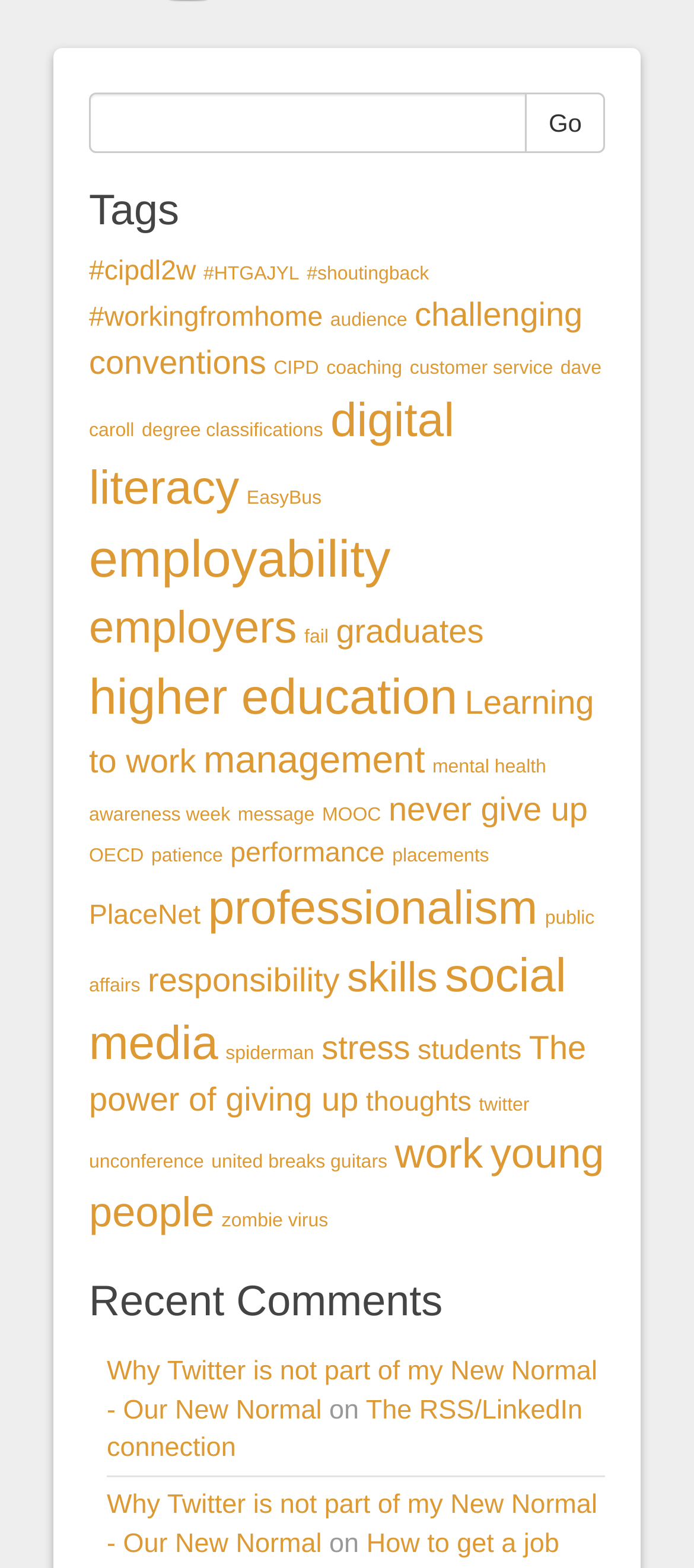Give a short answer using one word or phrase for the question:
How many links are there under the 'Tags' heading?

30